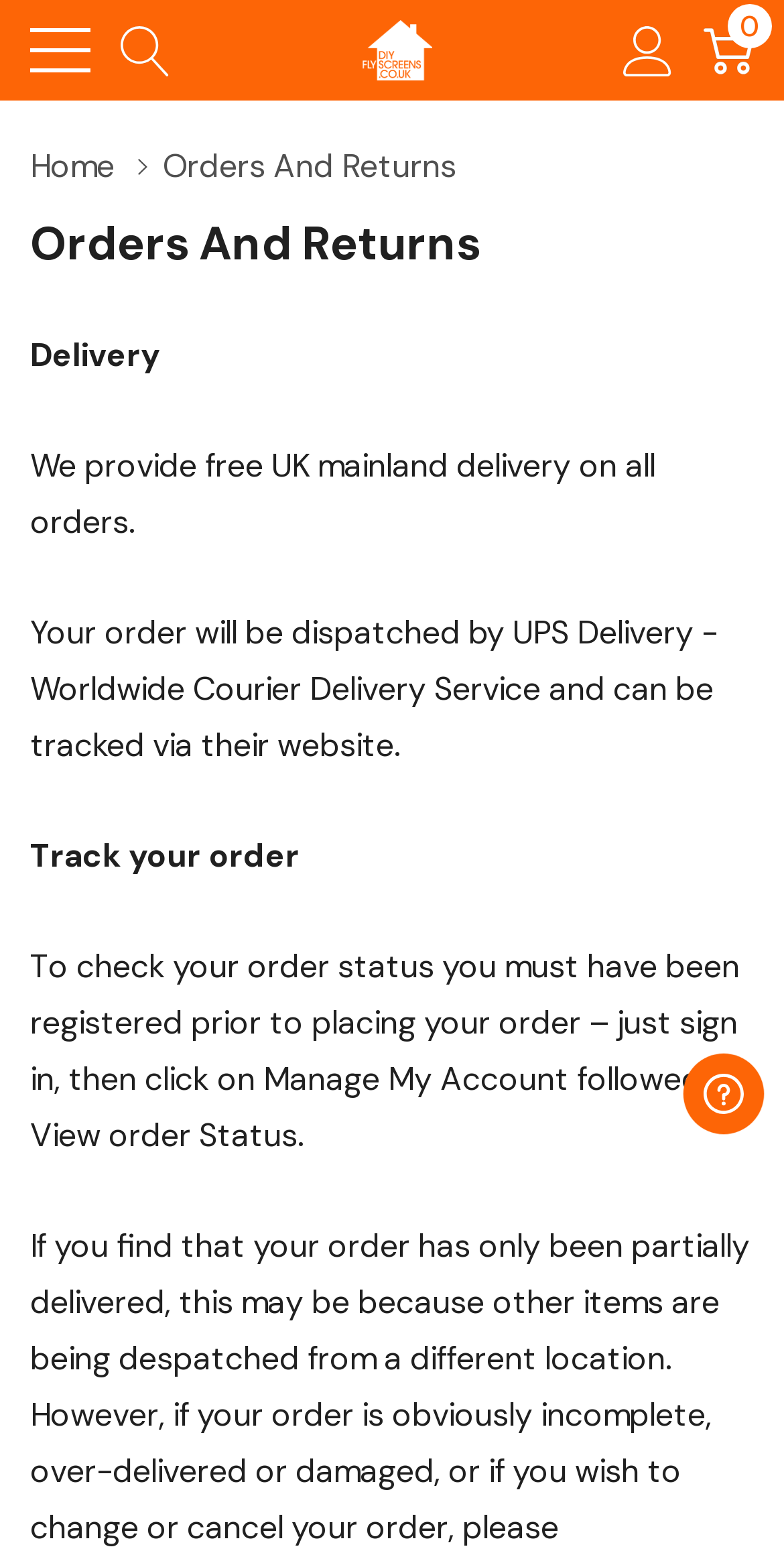What should I do if my order is incomplete?
Give a one-word or short phrase answer based on the image.

Contact the company